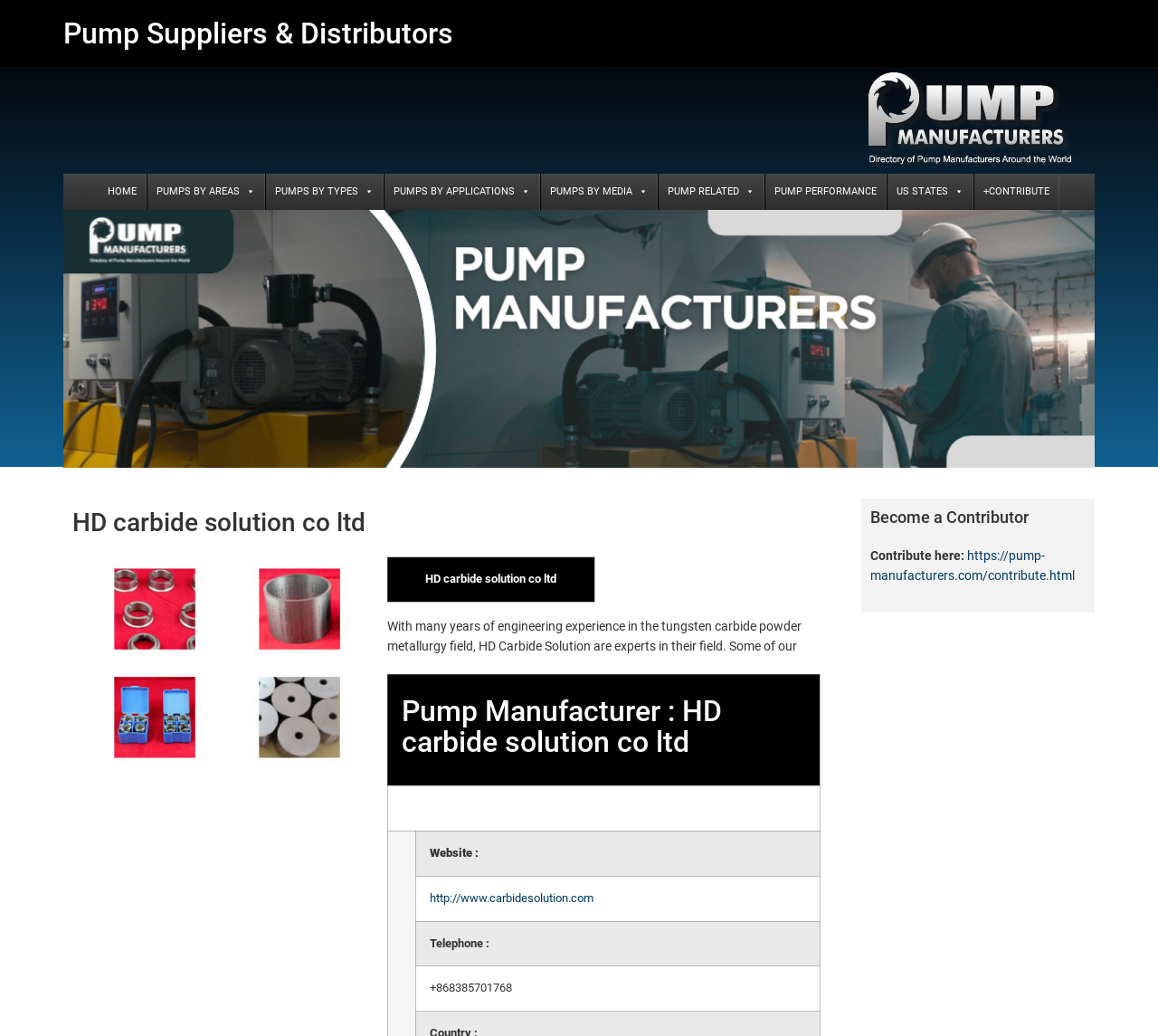Please determine the bounding box coordinates of the element to click in order to execute the following instruction: "View the shopping cart". The coordinates should be four float numbers between 0 and 1, specified as [left, top, right, bottom].

None